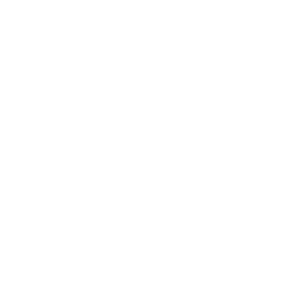Using the image as a reference, answer the following question in as much detail as possible:
What type of product is being featured?

The image prominently displays the label or logo of 'IMR 4227 Smokeless Powder', which is a specific type of smokeless powder used in reloading ammunition, catering to shooting enthusiasts and reloaders.